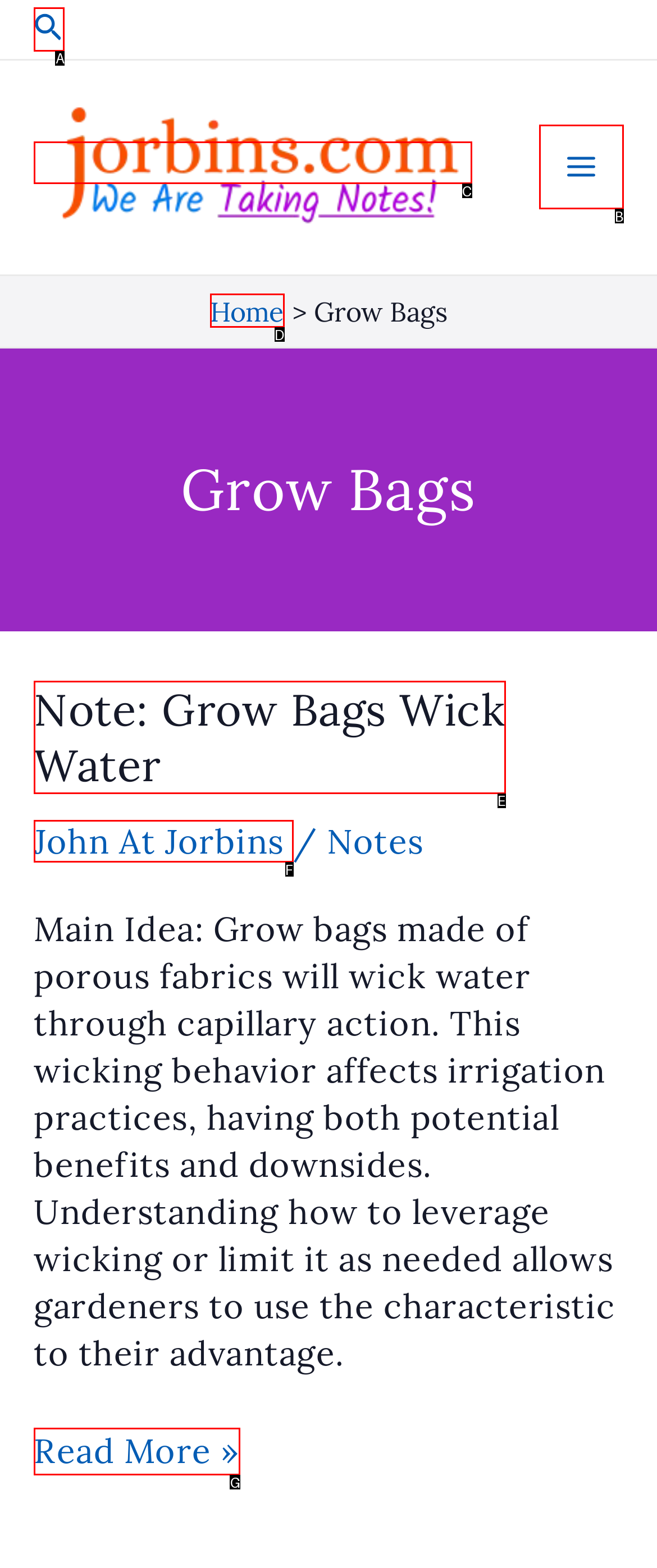Select the letter of the HTML element that best fits the description: Main Menu
Answer with the corresponding letter from the provided choices.

B